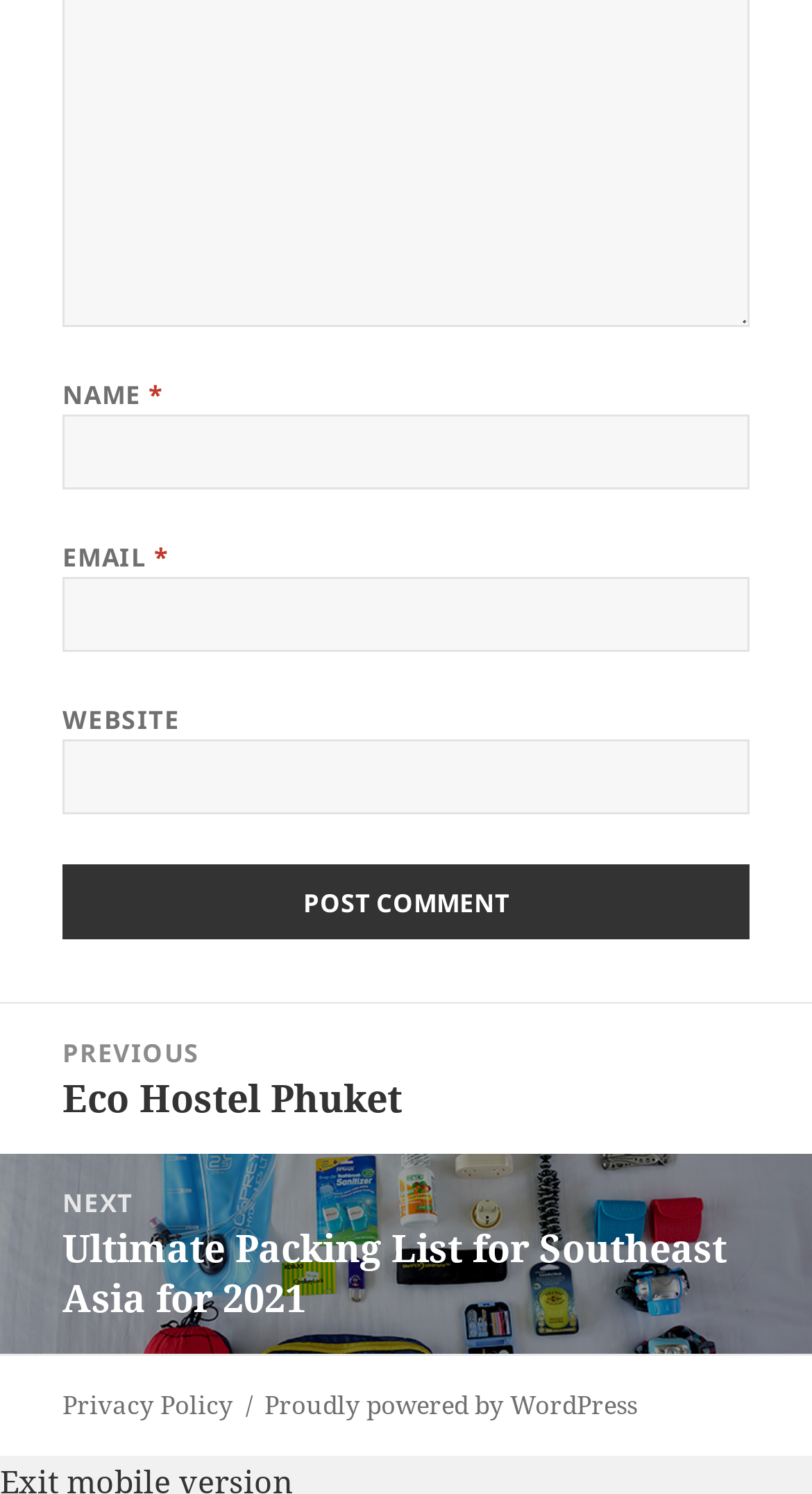Please identify the bounding box coordinates of the clickable element to fulfill the following instruction: "Enter your name". The coordinates should be four float numbers between 0 and 1, i.e., [left, top, right, bottom].

[0.077, 0.278, 0.923, 0.328]